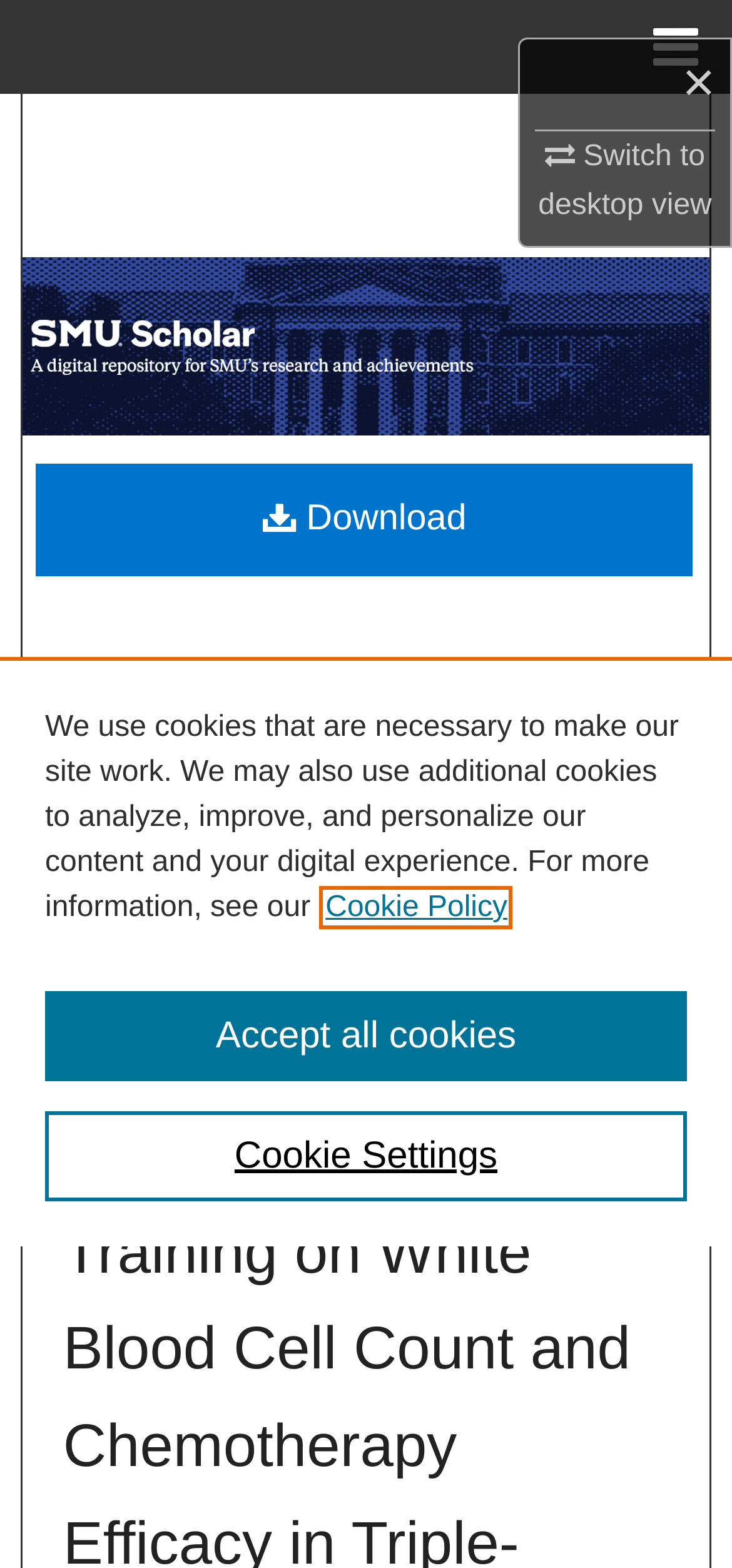Utilize the information from the image to answer the question in detail:
What is the purpose of the cookie banner?

I found the answer by looking at the cookie banner region, which has a description about using cookies to make the site work and to analyze, improve, and personalize content and digital experience.